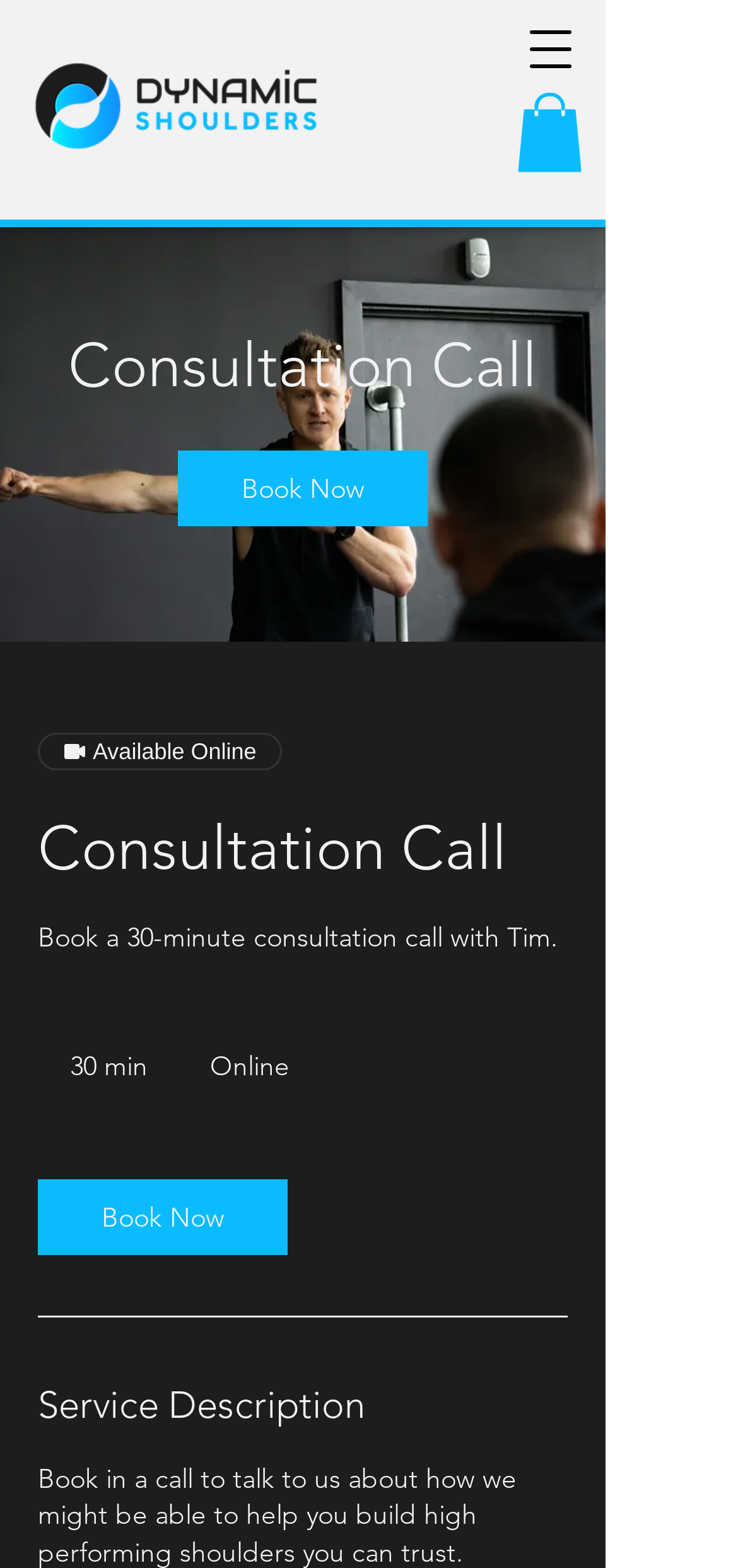Utilize the details in the image to thoroughly answer the following question: Who is the person offering the consultation call?

The person offering the consultation call is identified as Tim. This information is provided in the 'Book a 30-minute consultation call with Tim' section on the webpage.